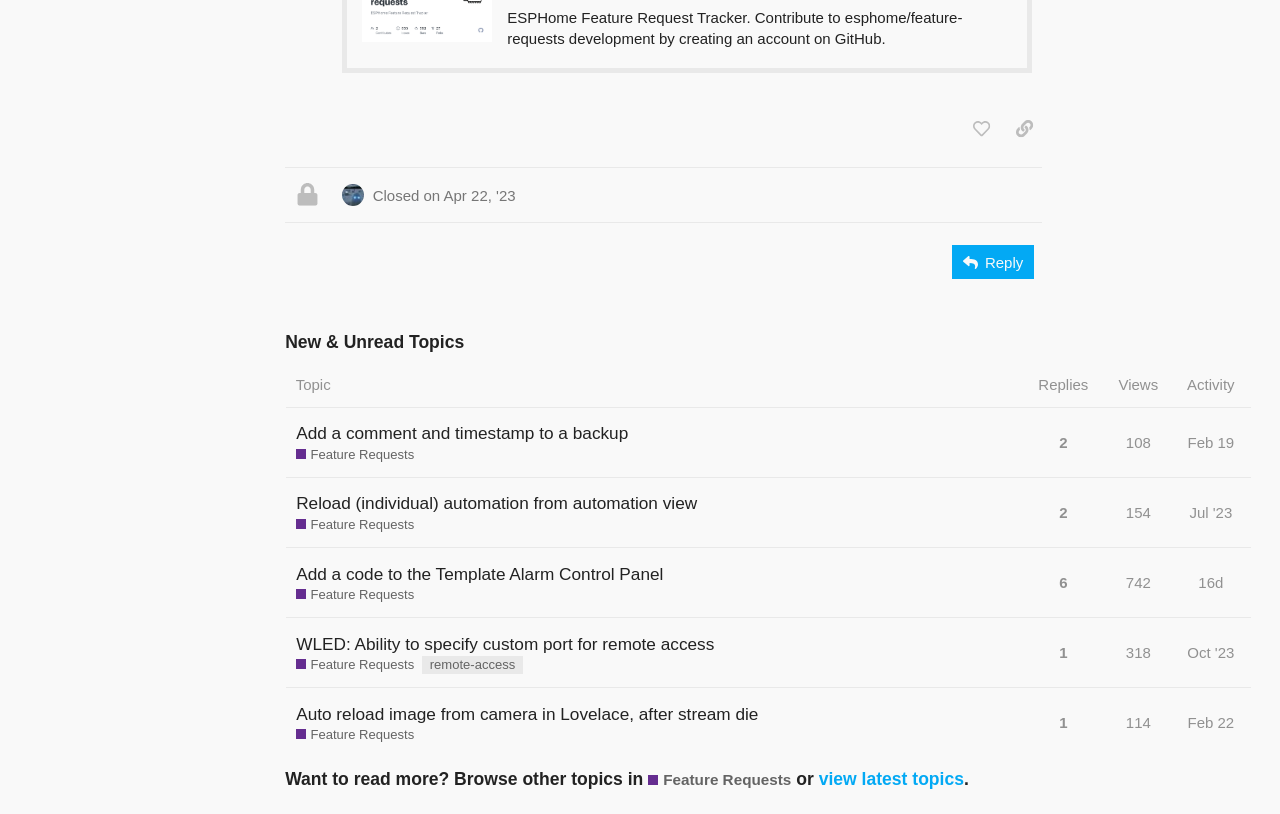Find the bounding box coordinates for the area you need to click to carry out the instruction: "Browse other topics in Feature Requests". The coordinates should be four float numbers between 0 and 1, indicated as [left, top, right, bottom].

[0.506, 0.945, 0.618, 0.971]